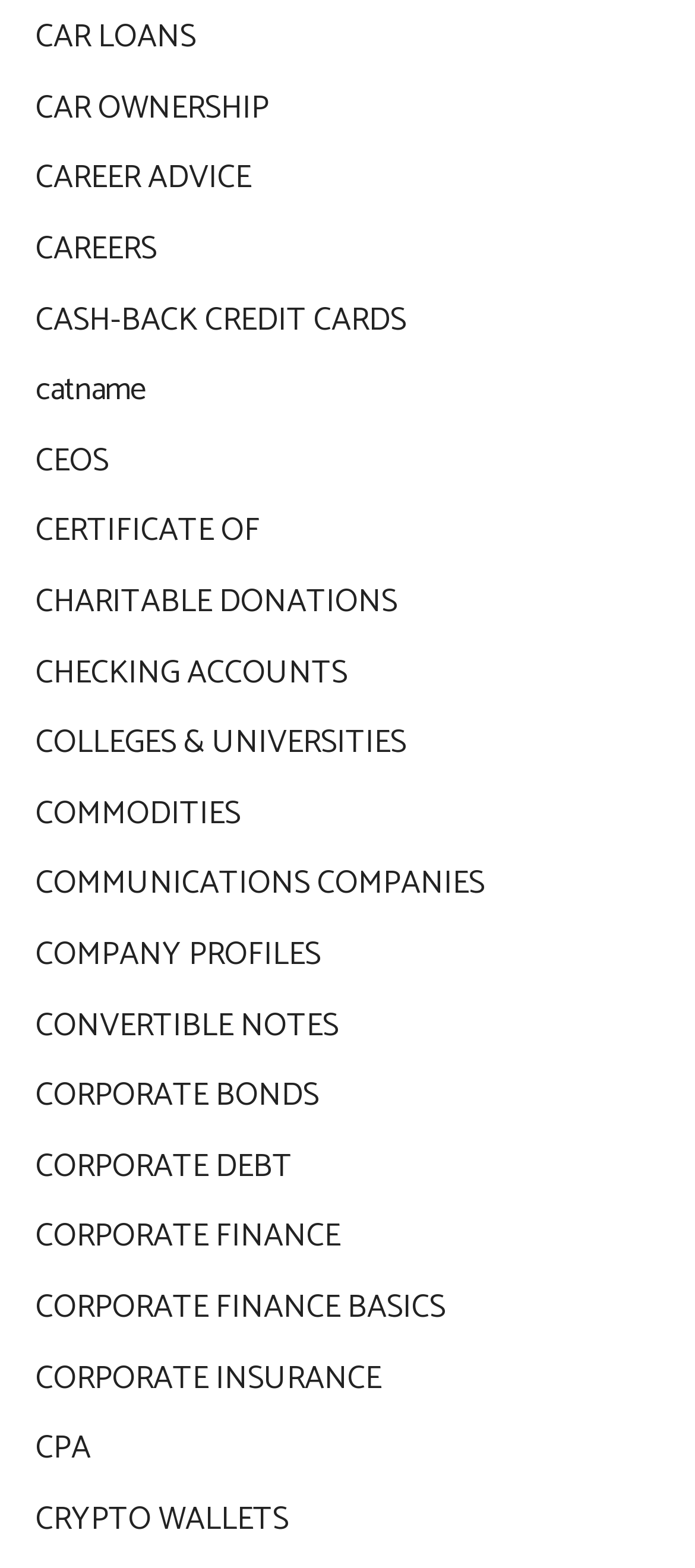Using the description "catname", locate and provide the bounding box of the UI element.

[0.051, 0.232, 0.21, 0.266]